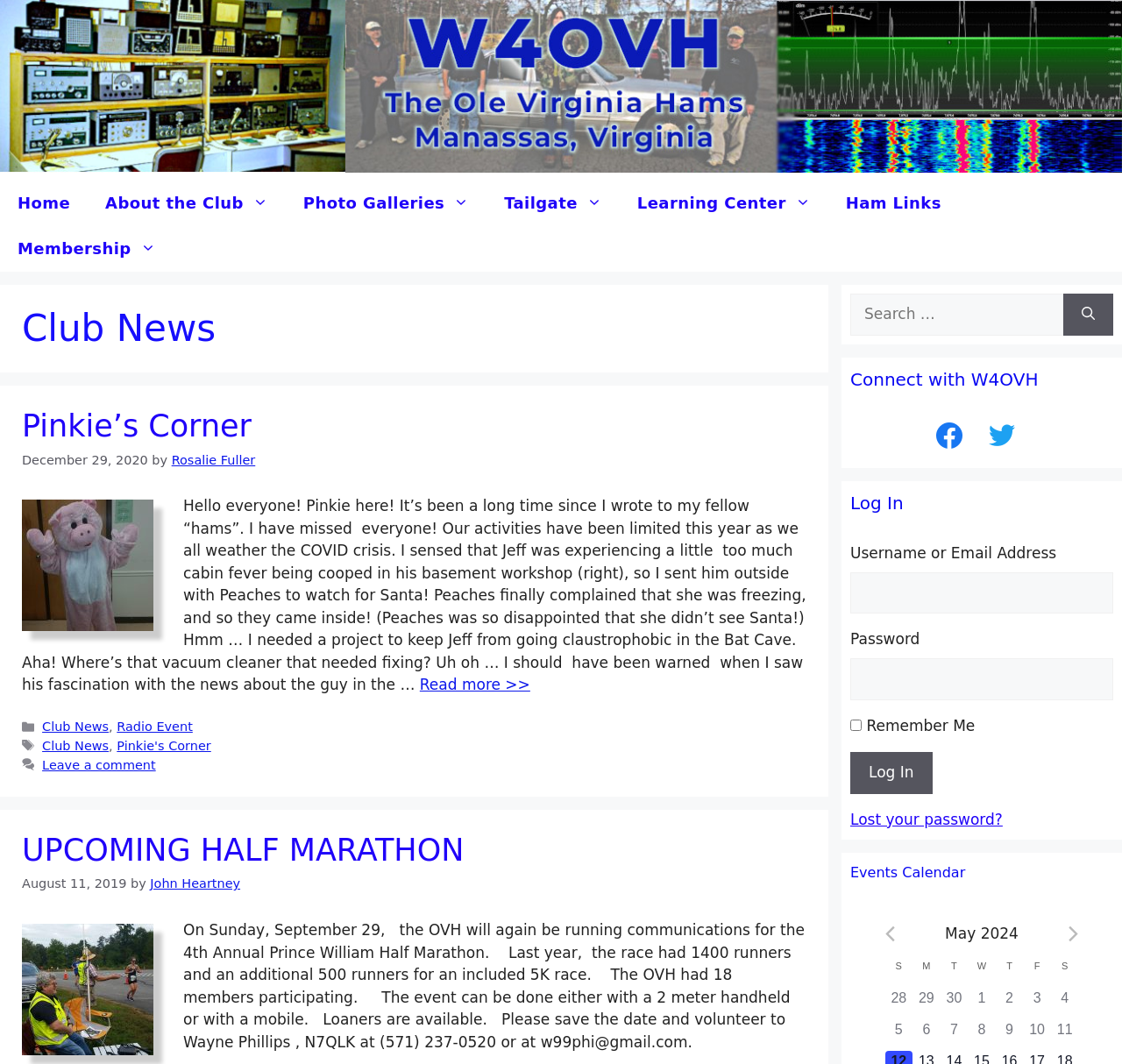Please identify the bounding box coordinates of the region to click in order to complete the given instruction: "View the 'Club News' category". The coordinates should be four float numbers between 0 and 1, i.e., [left, top, right, bottom].

[0.038, 0.676, 0.097, 0.69]